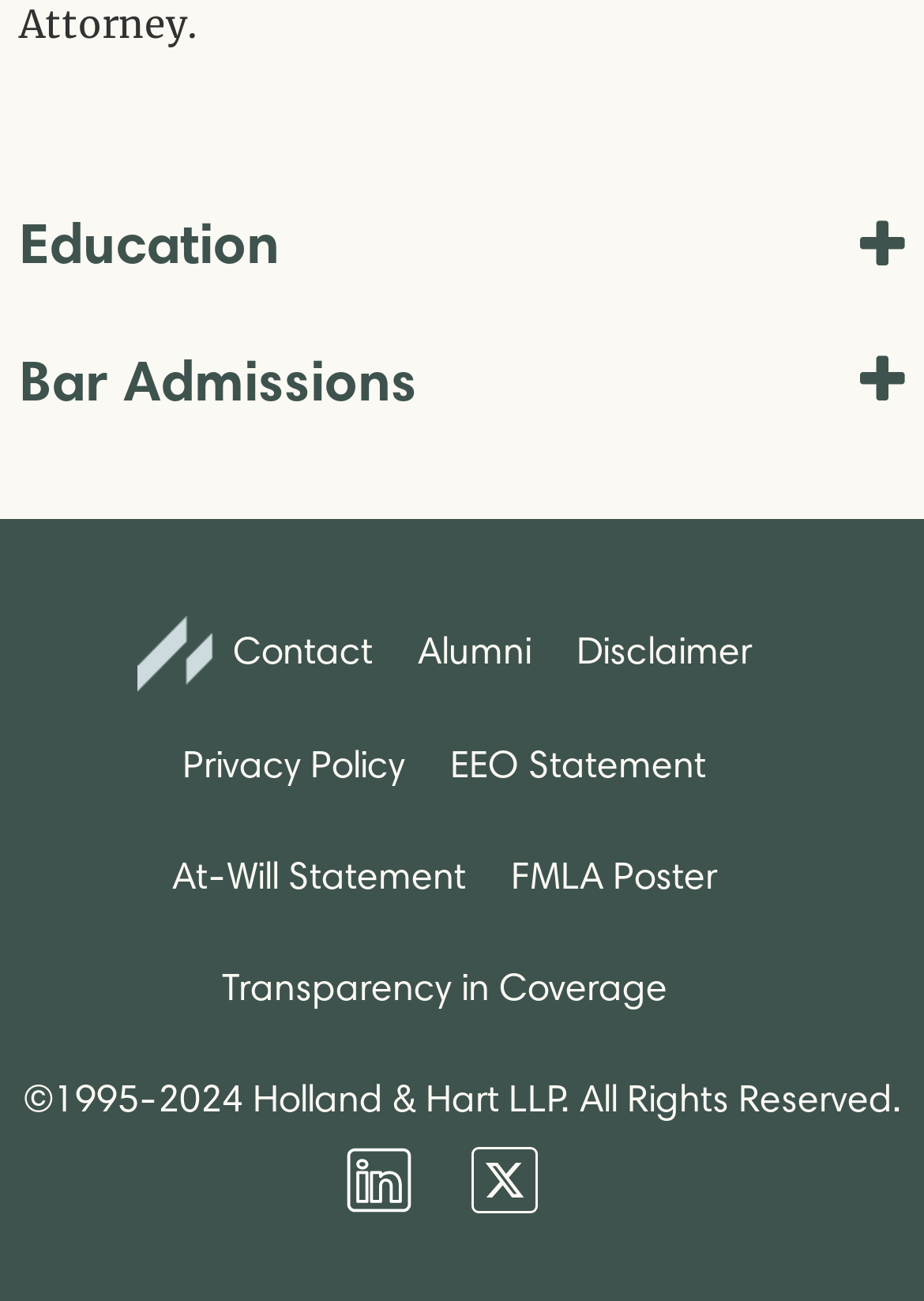Provide a short answer using a single word or phrase for the following question: 
What is the purpose of the 'Education' button?

To expand education information